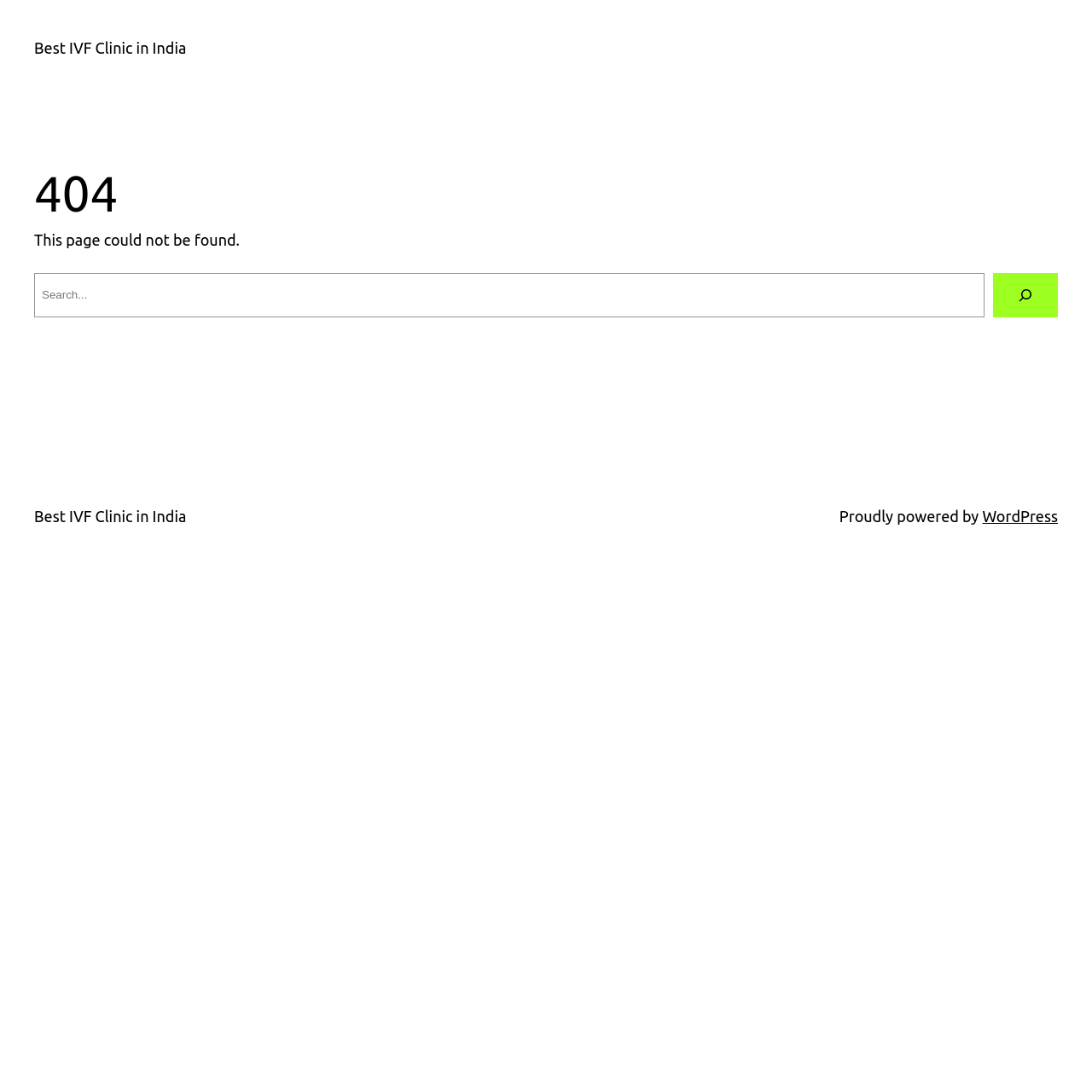What is the function of the button next to the search box?
Please give a detailed and elaborate explanation in response to the question.

The button is located next to the search box and has an image of a magnifying glass, indicating that it is a search button, intended to submit the search query entered in the search box.